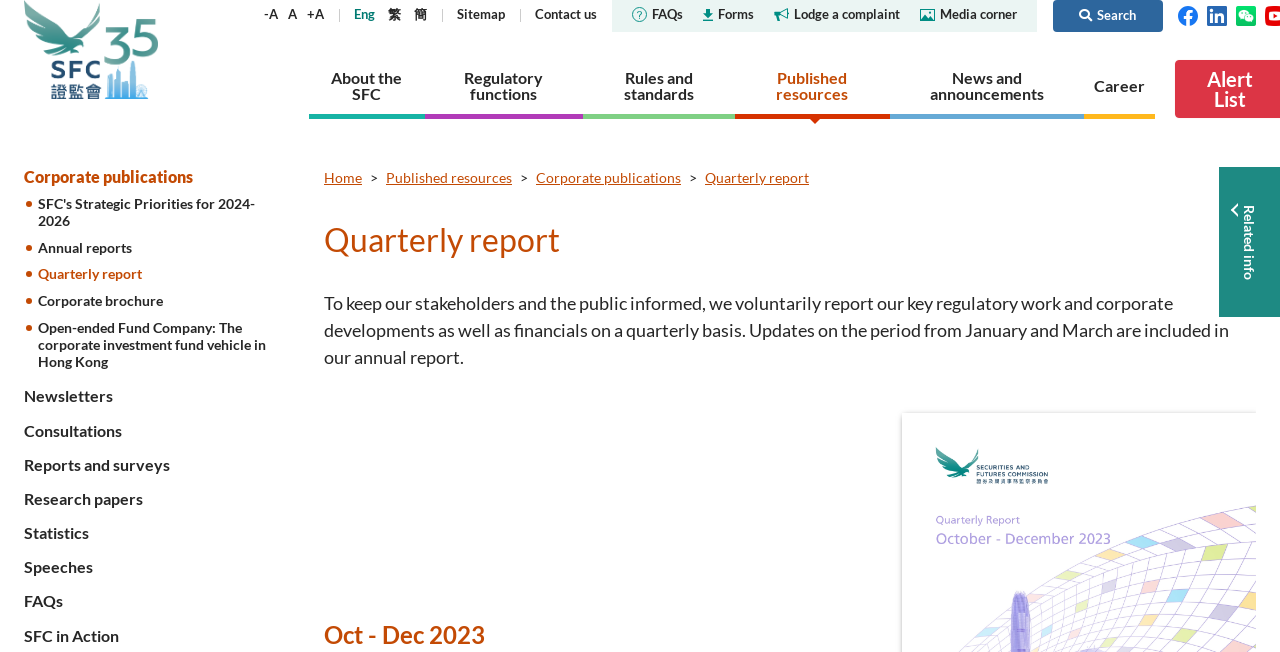Please mark the bounding box coordinates of the area that should be clicked to carry out the instruction: "Search for something".

[0.822, 0.0, 0.908, 0.048]